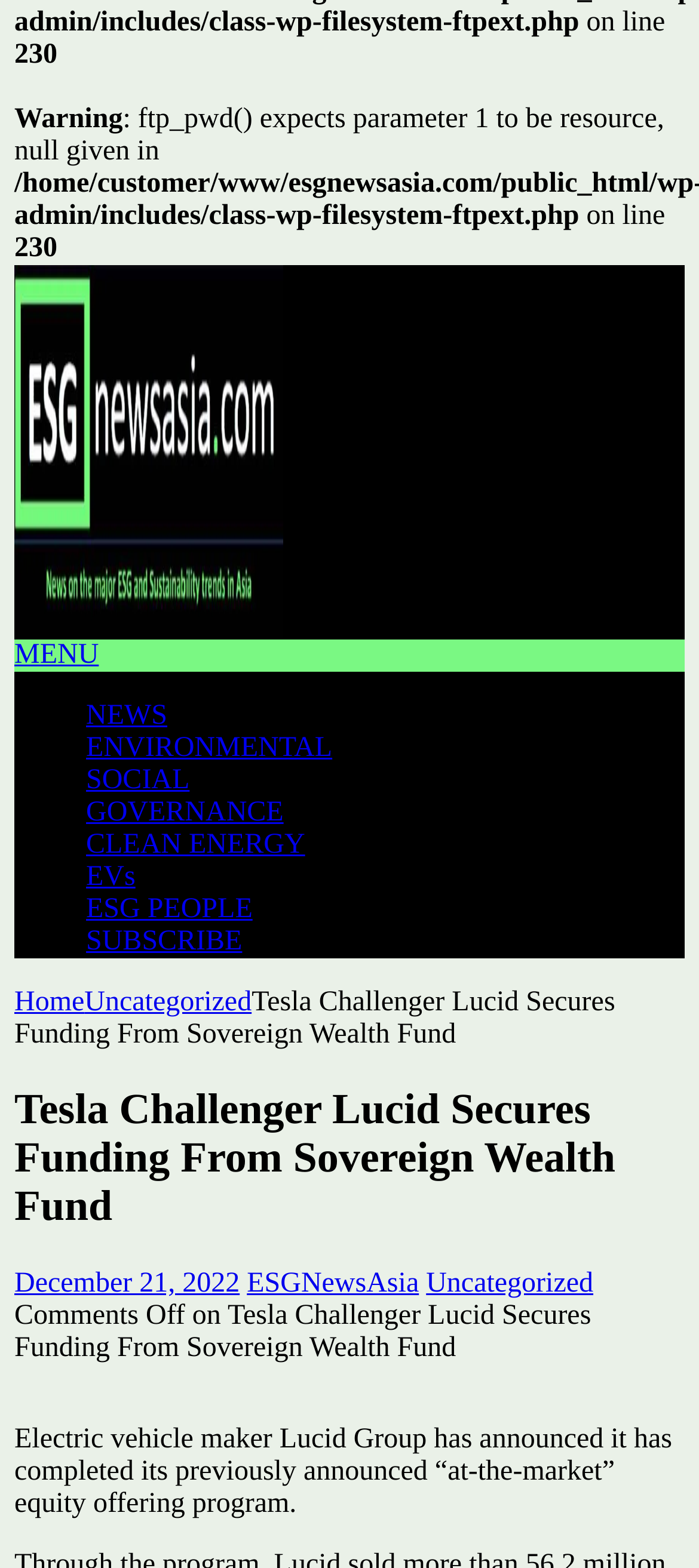What is the date of the first article?
Relying on the image, give a concise answer in one word or a brief phrase.

December 21, 2022